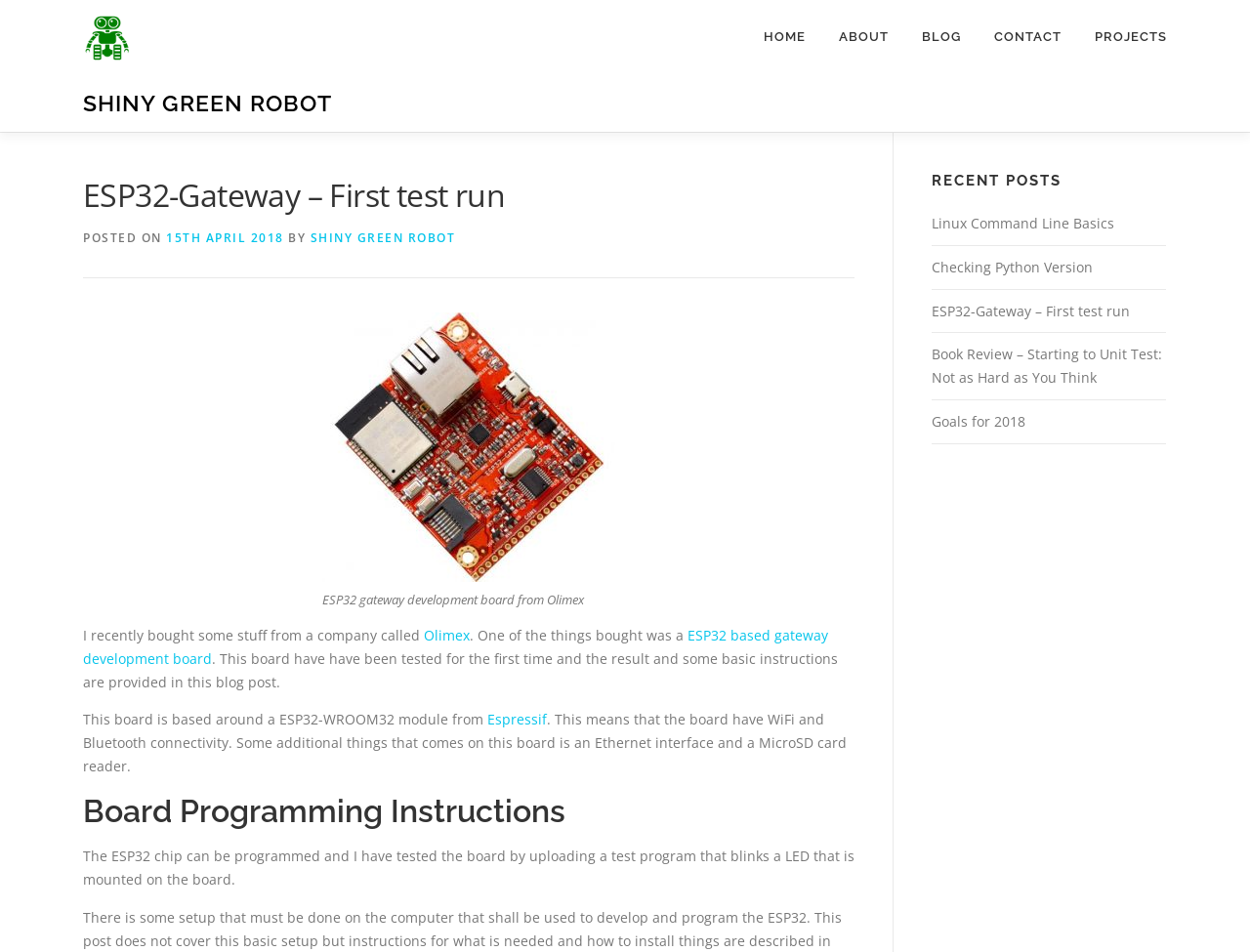Given the description of the UI element: "Maret 15, 2023", predict the bounding box coordinates in the form of [left, top, right, bottom], with each value being a float between 0 and 1.

None